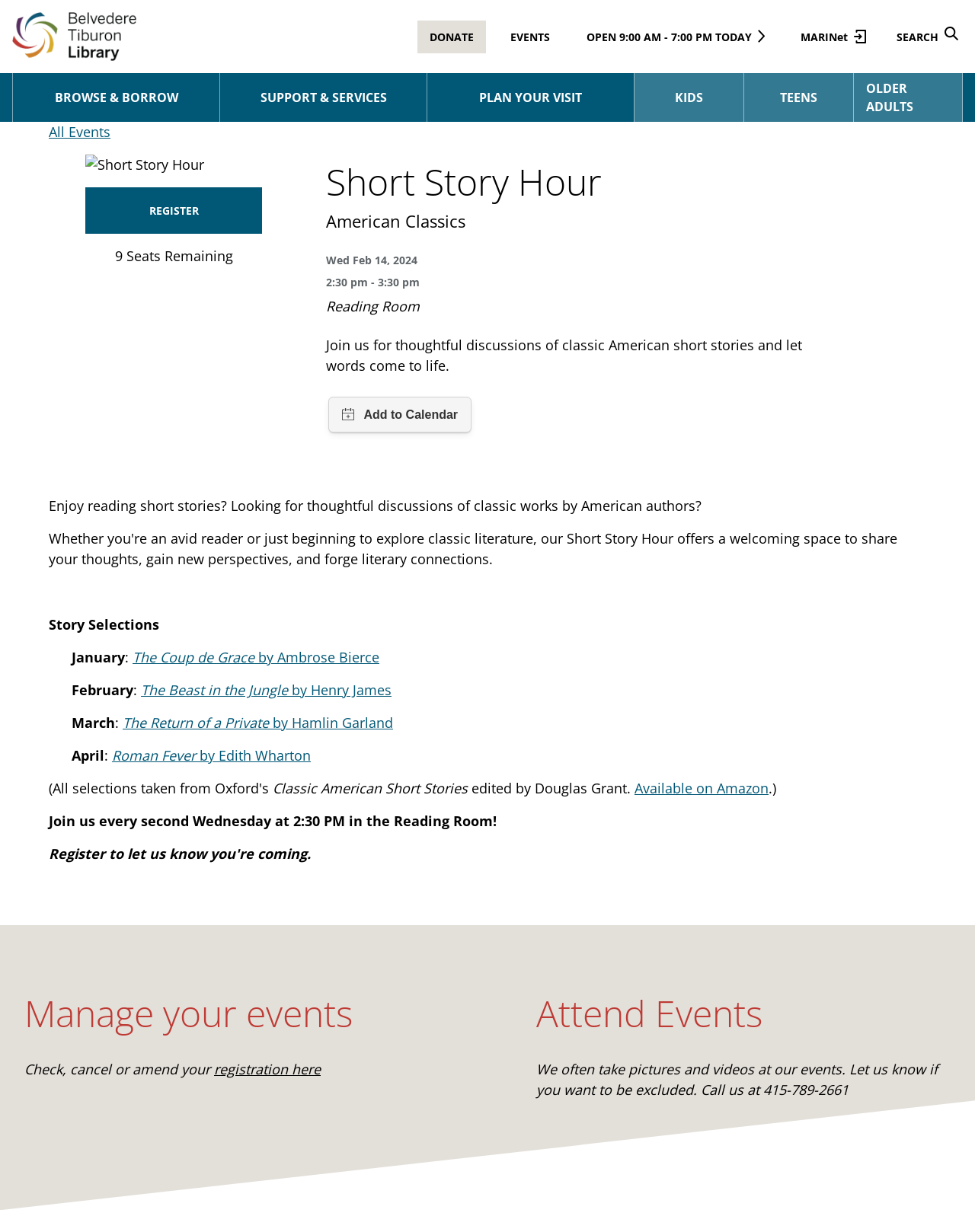Your task is to extract the text of the main heading from the webpage.

Short Story Hour